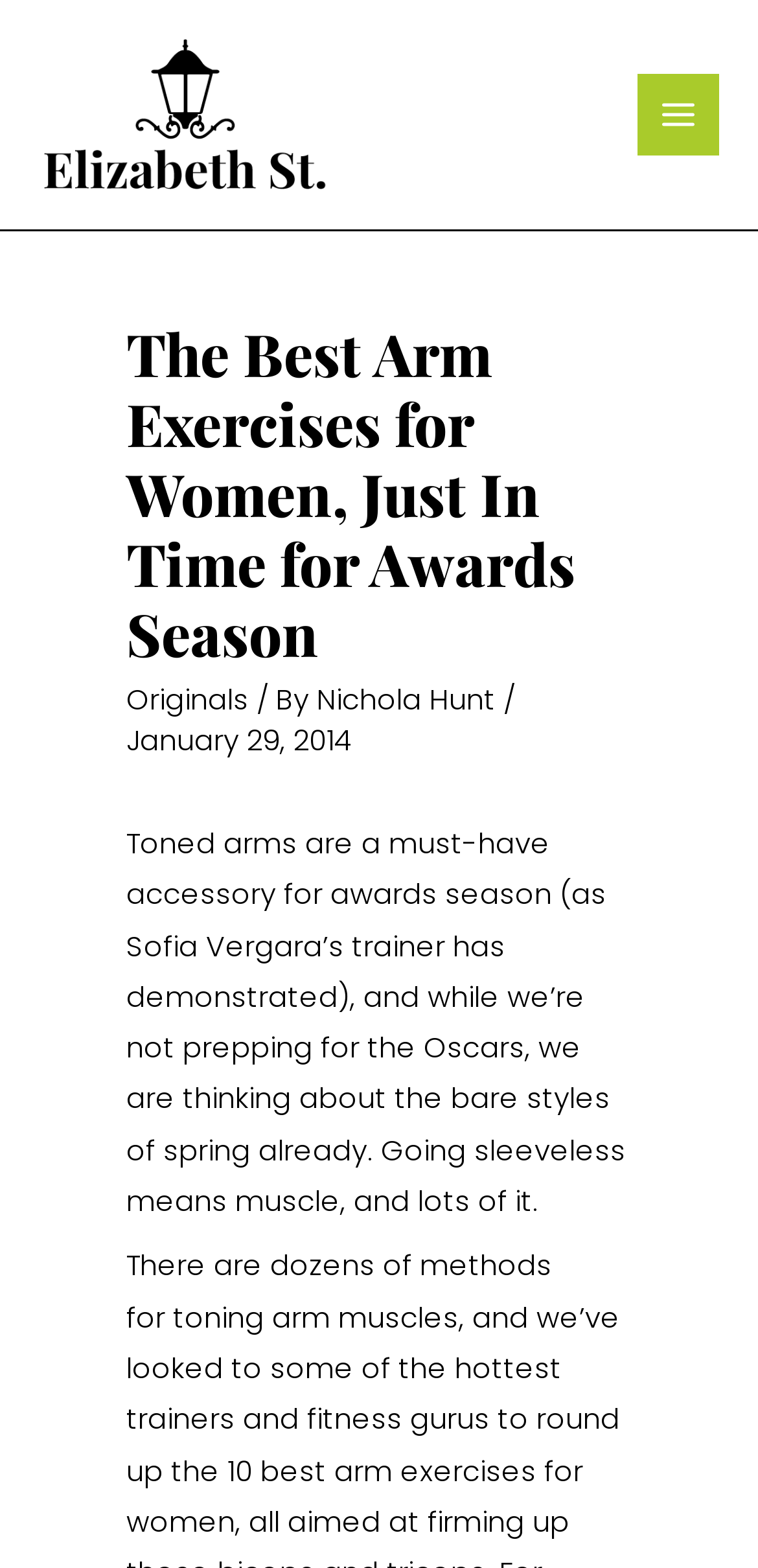What is the bounding box coordinate of the main menu button? Using the information from the screenshot, answer with a single word or phrase.

[0.841, 0.047, 0.949, 0.099]